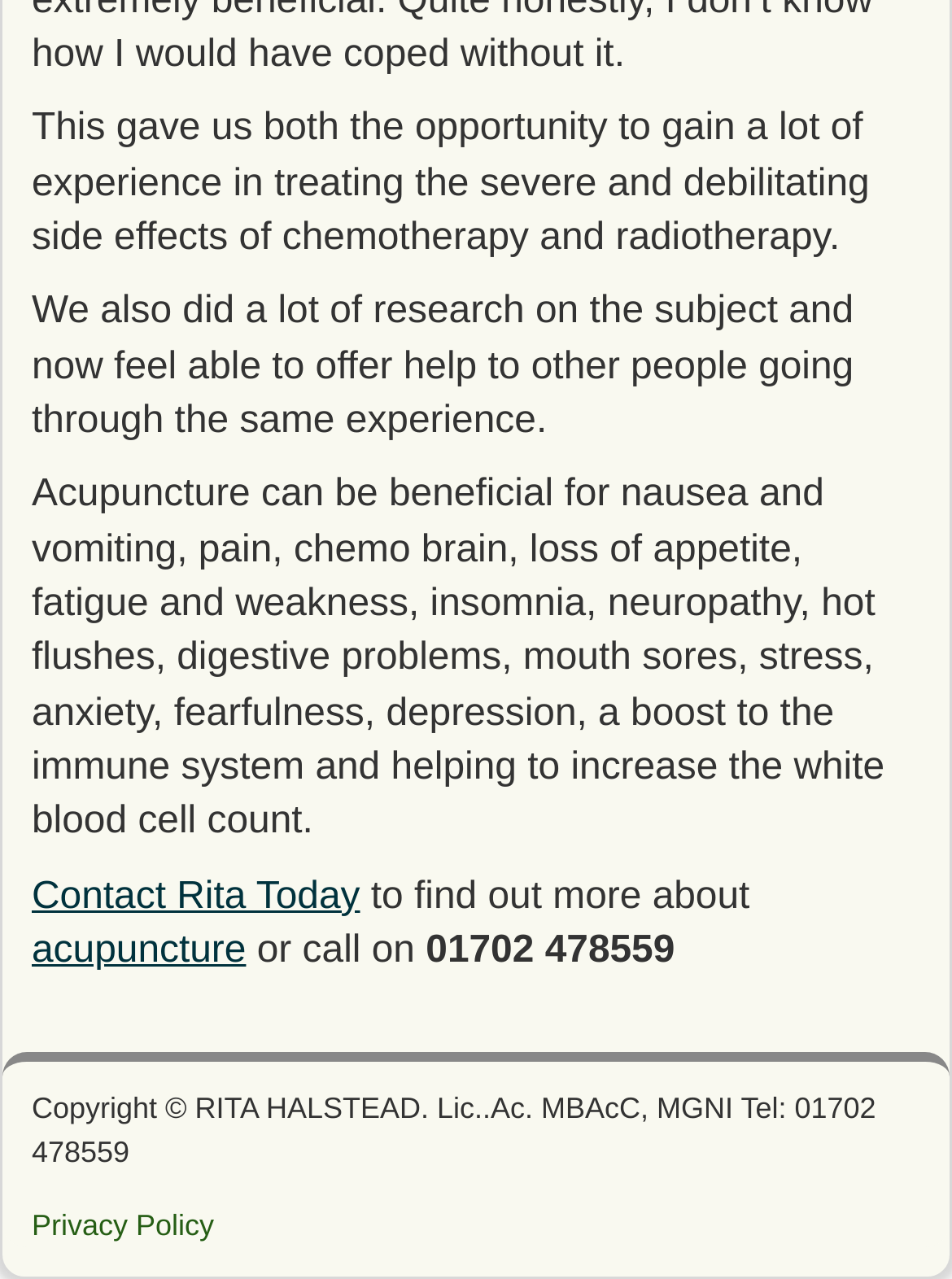What is the copyright information? Based on the image, give a response in one word or a short phrase.

Copyright RITA HALSTEAD